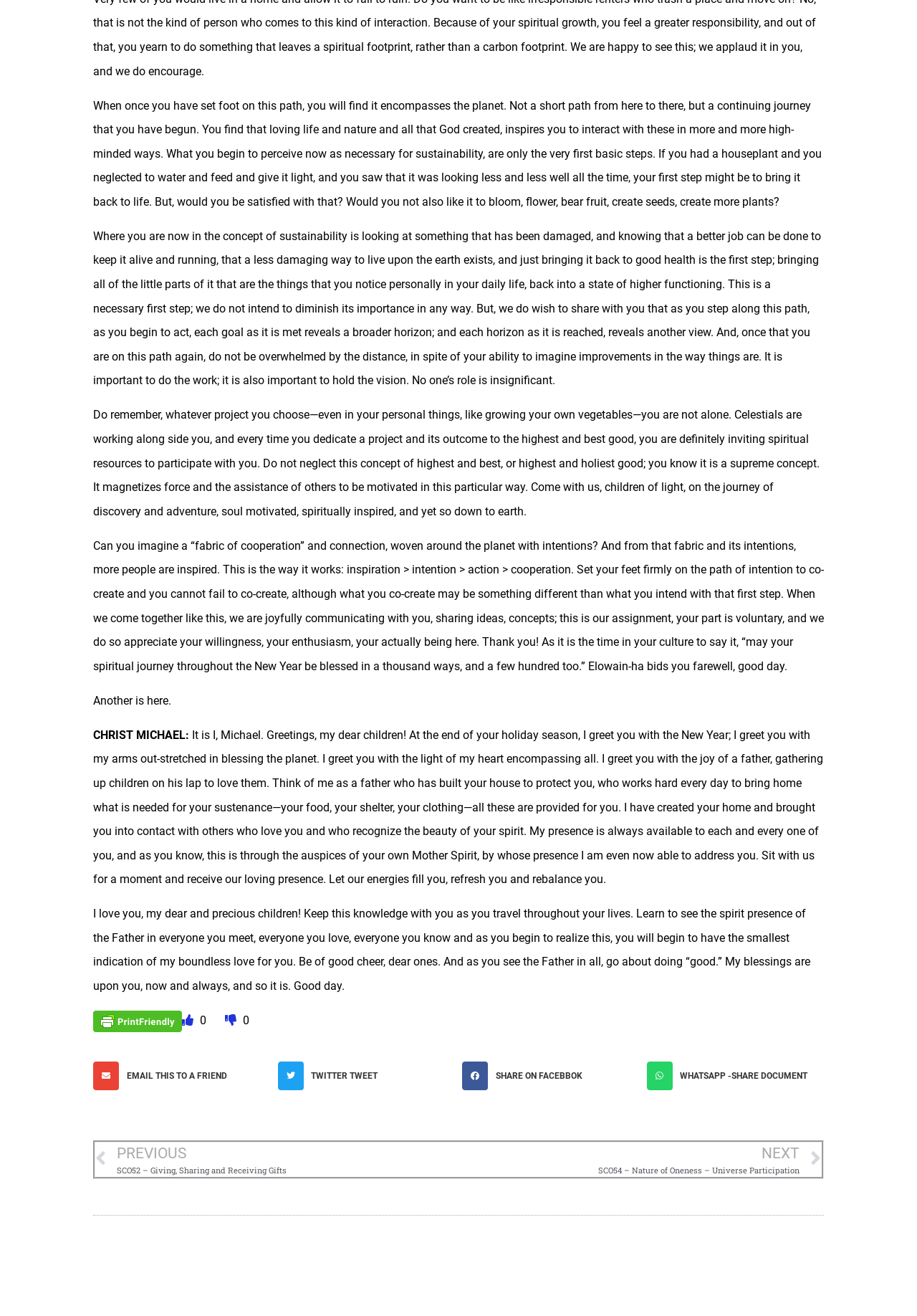Given the element description "Twitter Tweet", identify the bounding box of the corresponding UI element.

[0.303, 0.806, 0.496, 0.828]